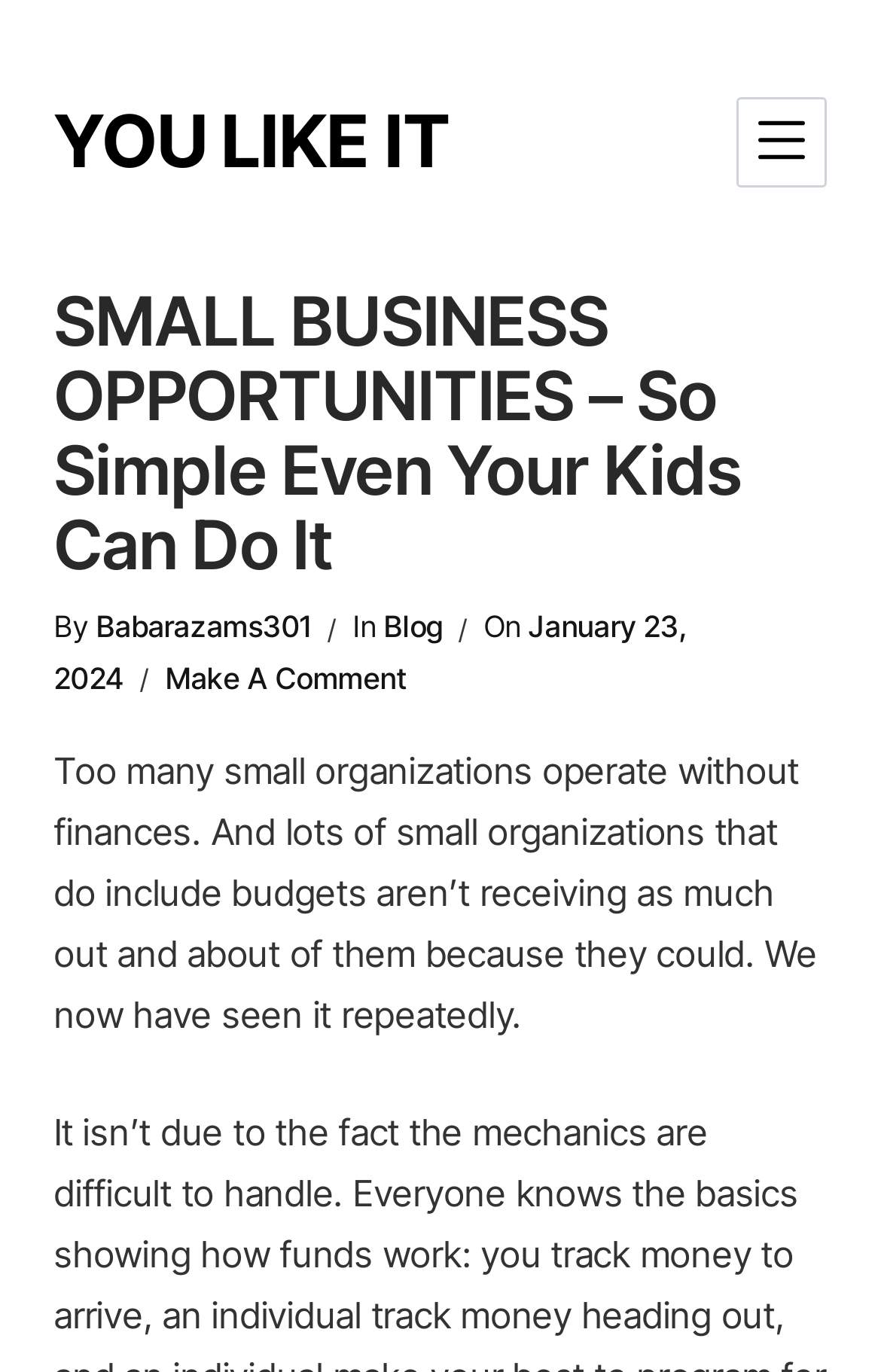Determine the main heading of the webpage and generate its text.

SMALL BUSINESS OPPORTUNITIES – So Simple Even Your Kids Can Do It